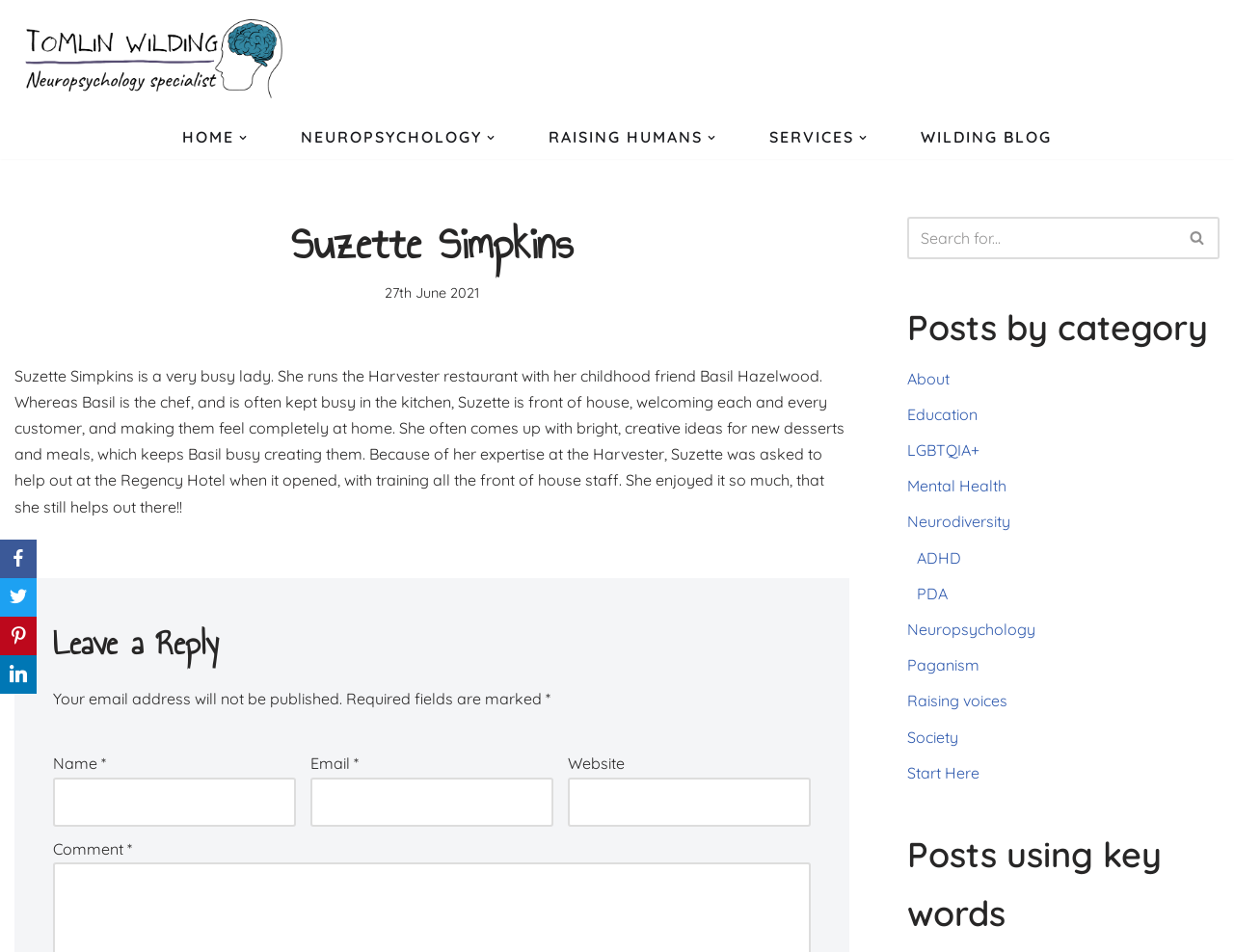Given the element description "About", identify the bounding box of the corresponding UI element.

[0.735, 0.387, 0.77, 0.408]